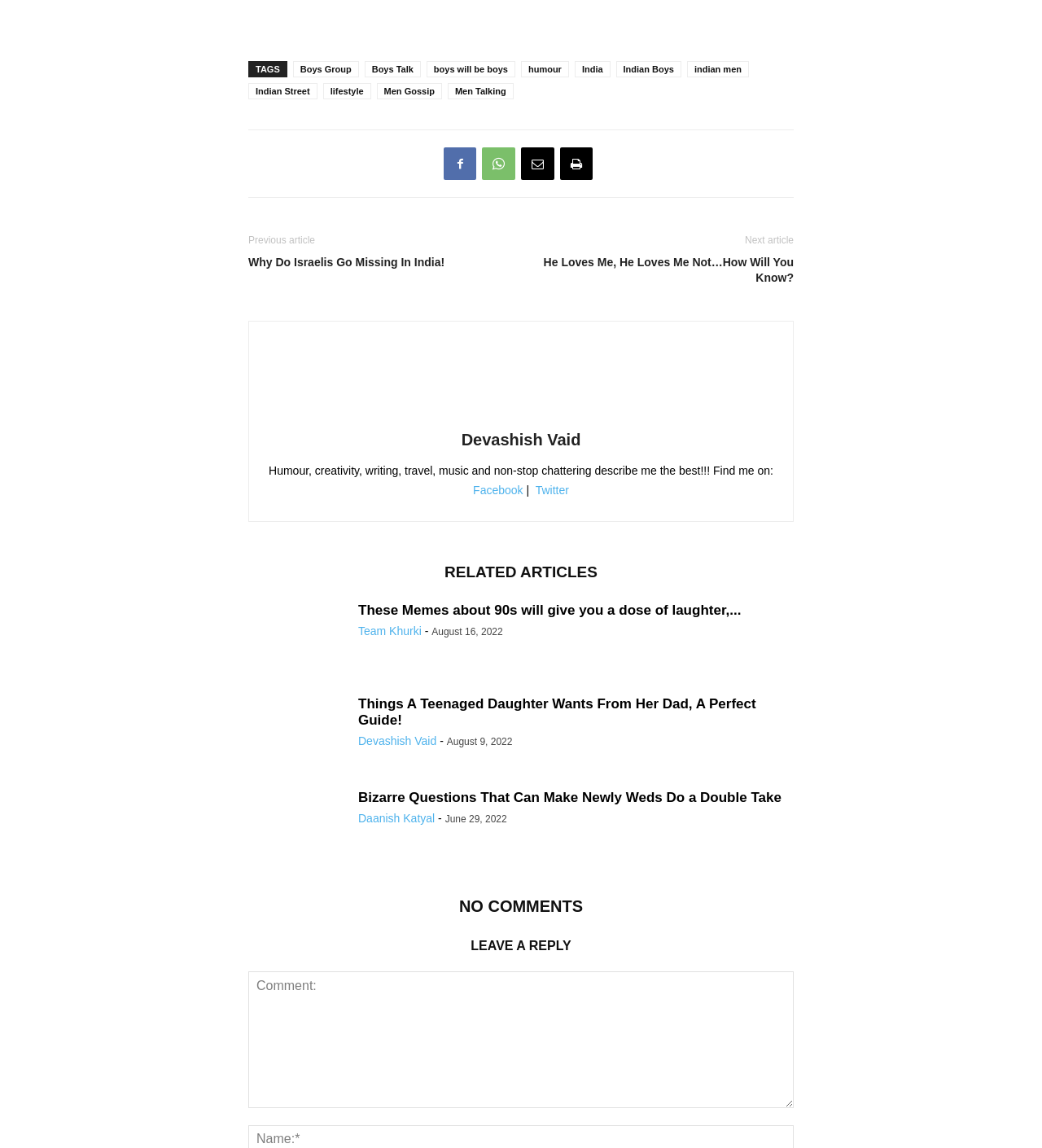Using the webpage screenshot, find the UI element described by parent_node: Devashish Vaid aria-label="author-photo". Provide the bounding box coordinates in the format (top-left x, top-left y, bottom-right x, bottom-right y), ensuring all values are floating point numbers between 0 and 1.

[0.461, 0.357, 0.539, 0.368]